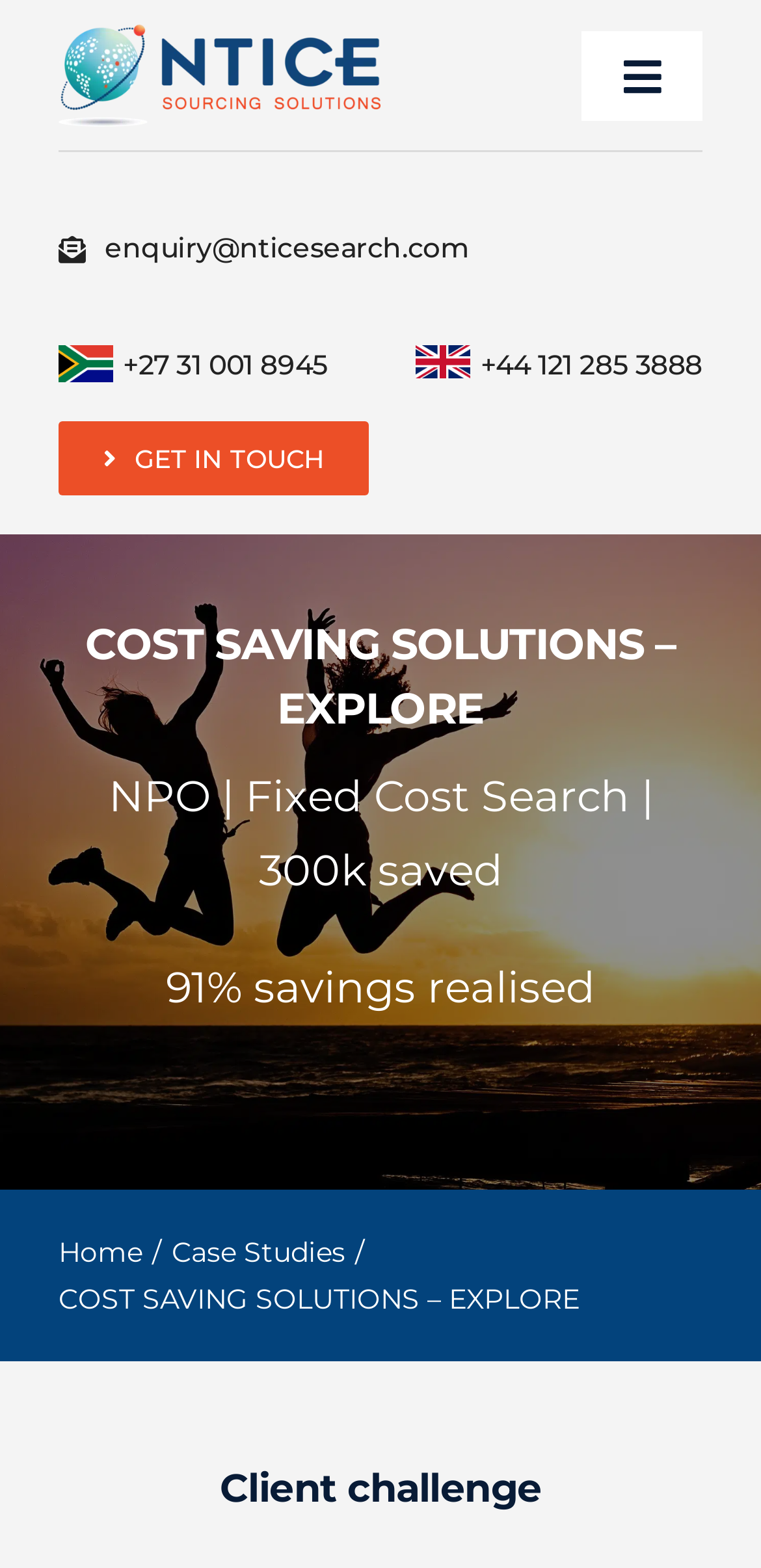Analyze the image and give a detailed response to the question:
What is the name of the navigation menu?

I found the navigation menu element with the description 'Main Menu' which is a parent element of several link elements.